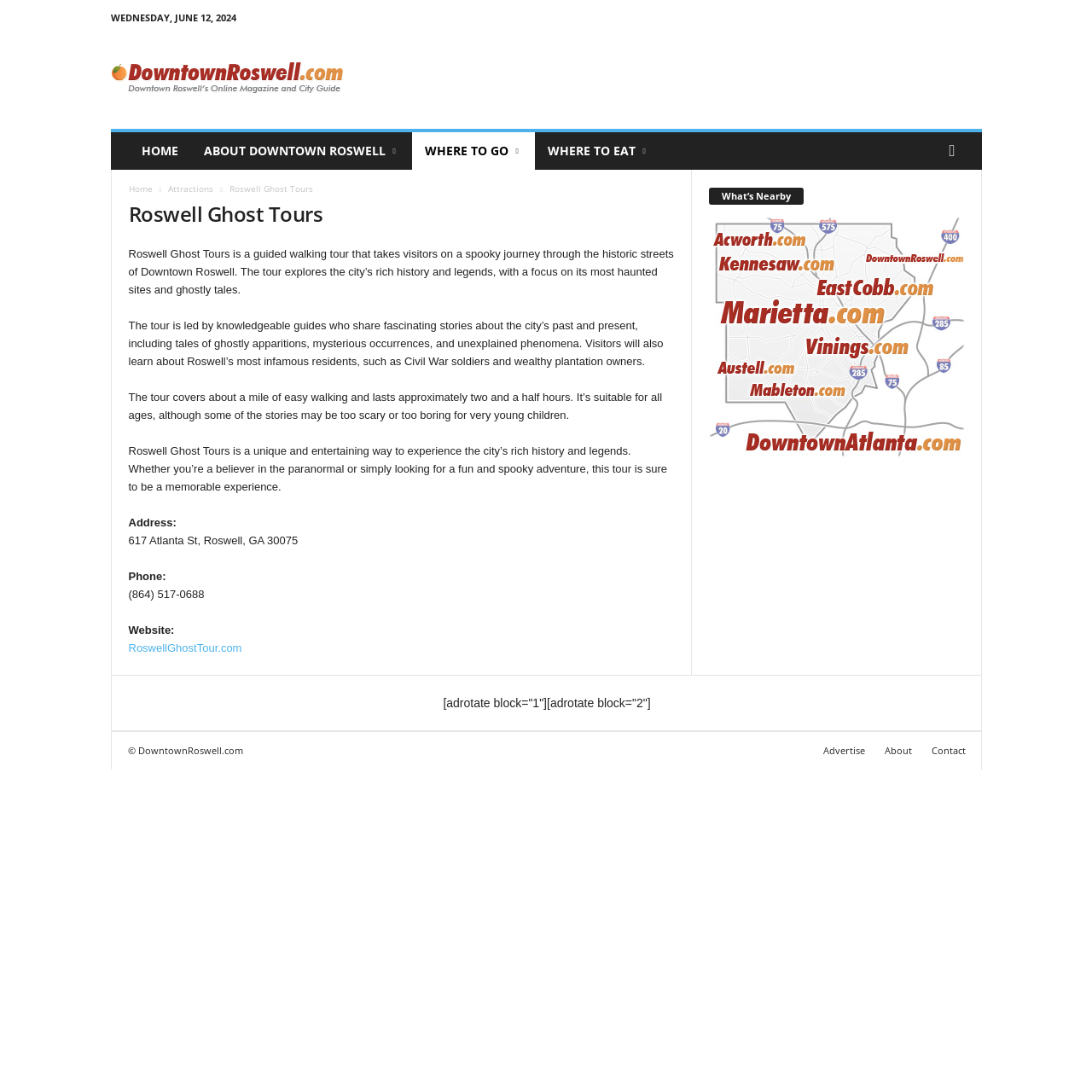Find and provide the bounding box coordinates for the UI element described with: "aria-label="search icon"".

[0.858, 0.121, 0.893, 0.155]